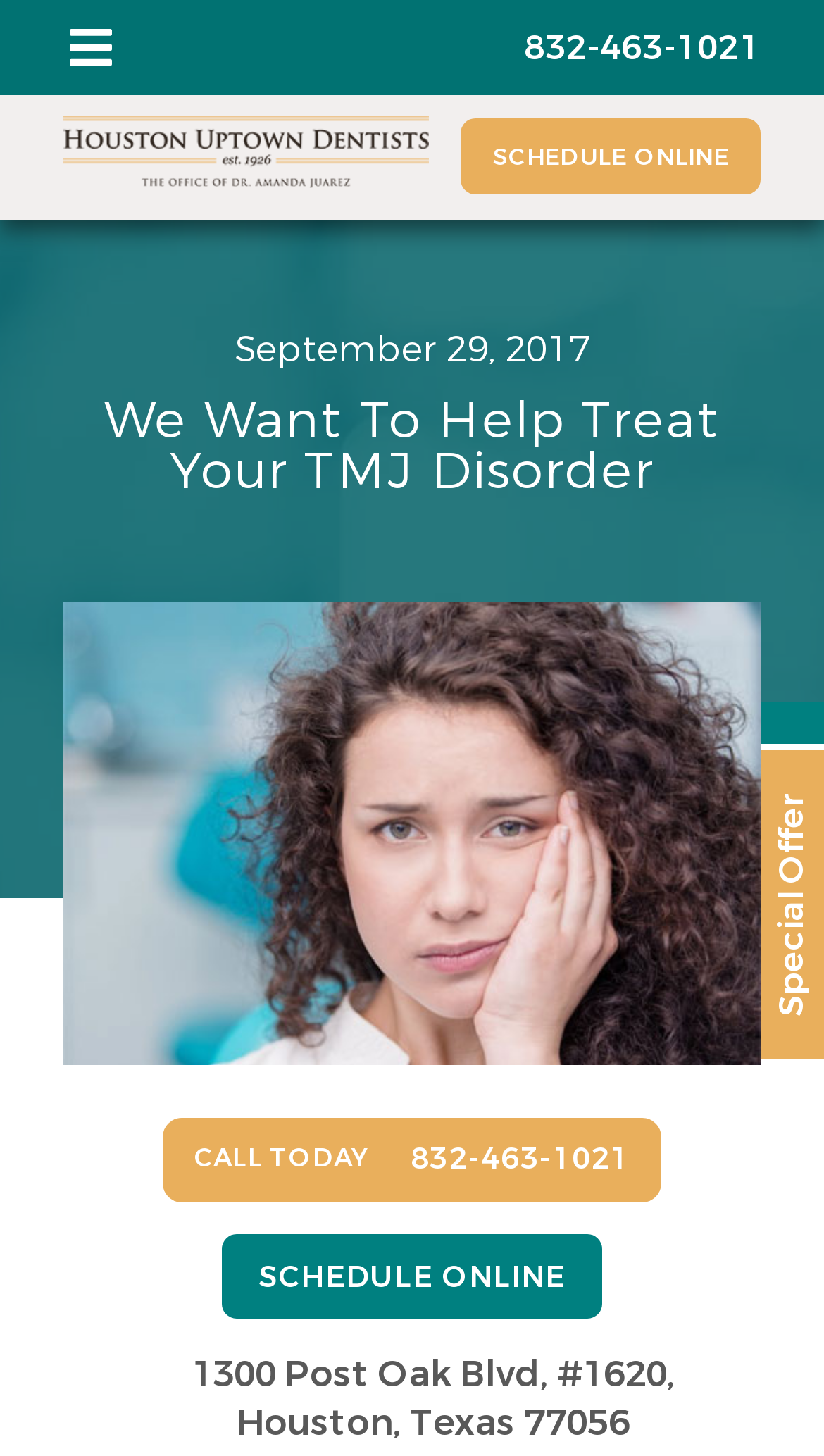What is the address of the dentists' office?
Based on the image, provide your answer in one word or phrase.

1300 Post Oak Blvd, #1620, Houston, Texas 77056